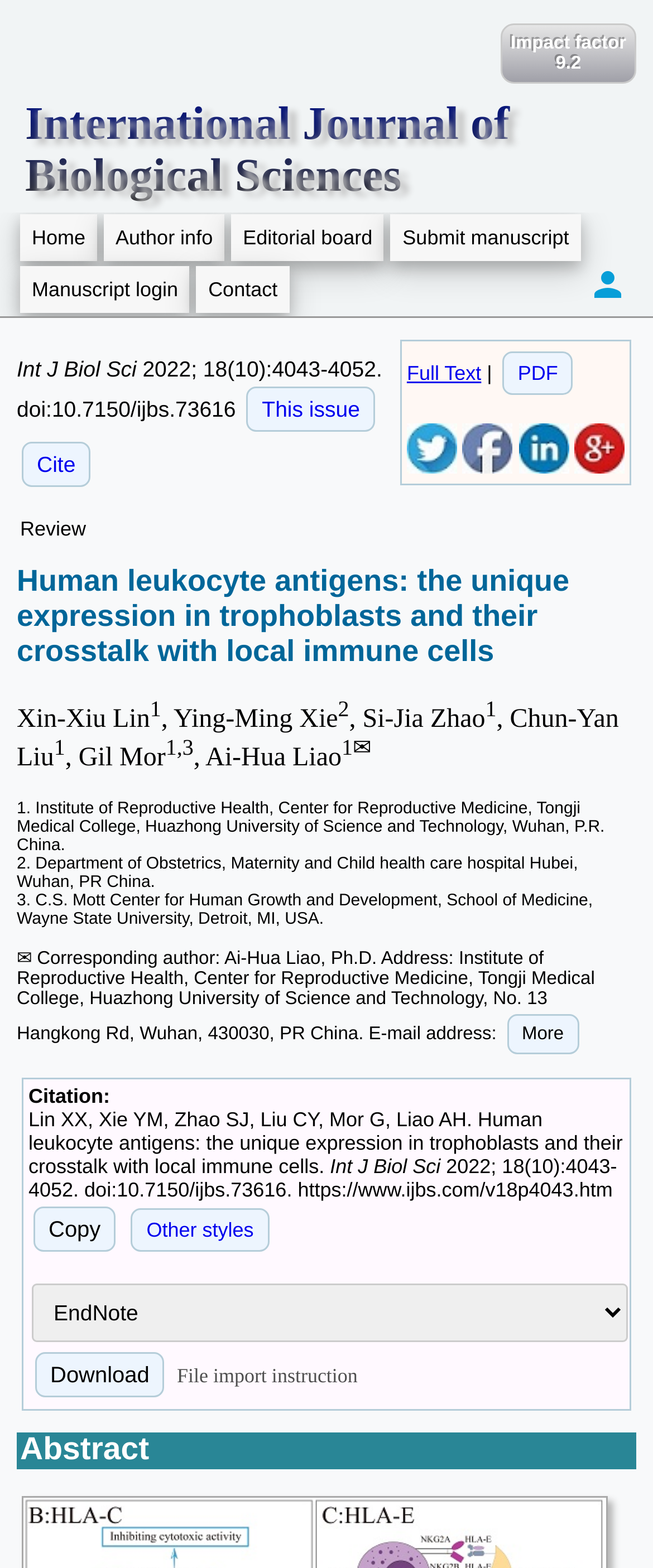Who is the corresponding author of the article?
Refer to the image and provide a one-word or short phrase answer.

Ai-Hua Liao